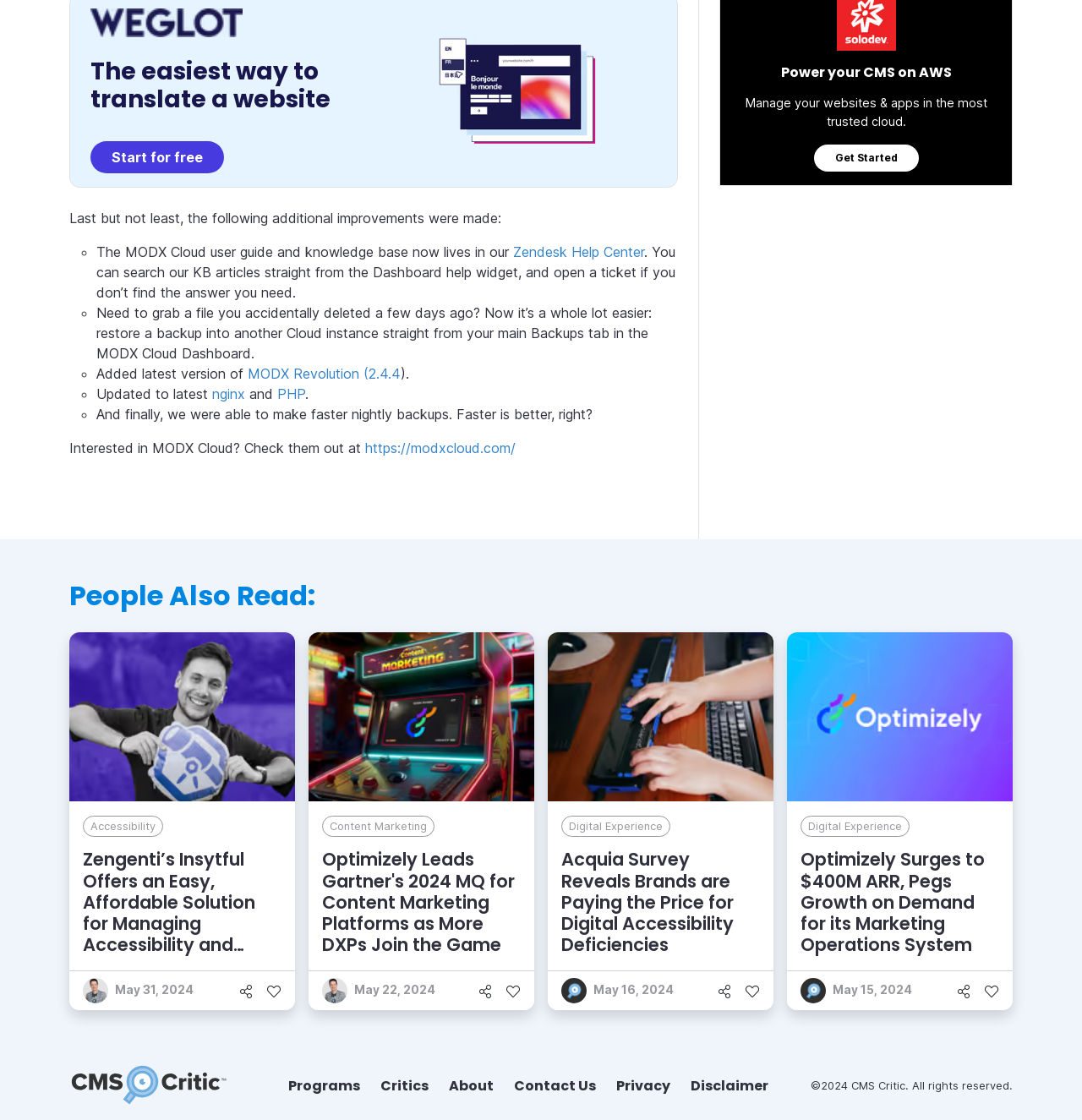Please respond in a single word or phrase: 
How many links are there in the 'People Also Read:' section?

4